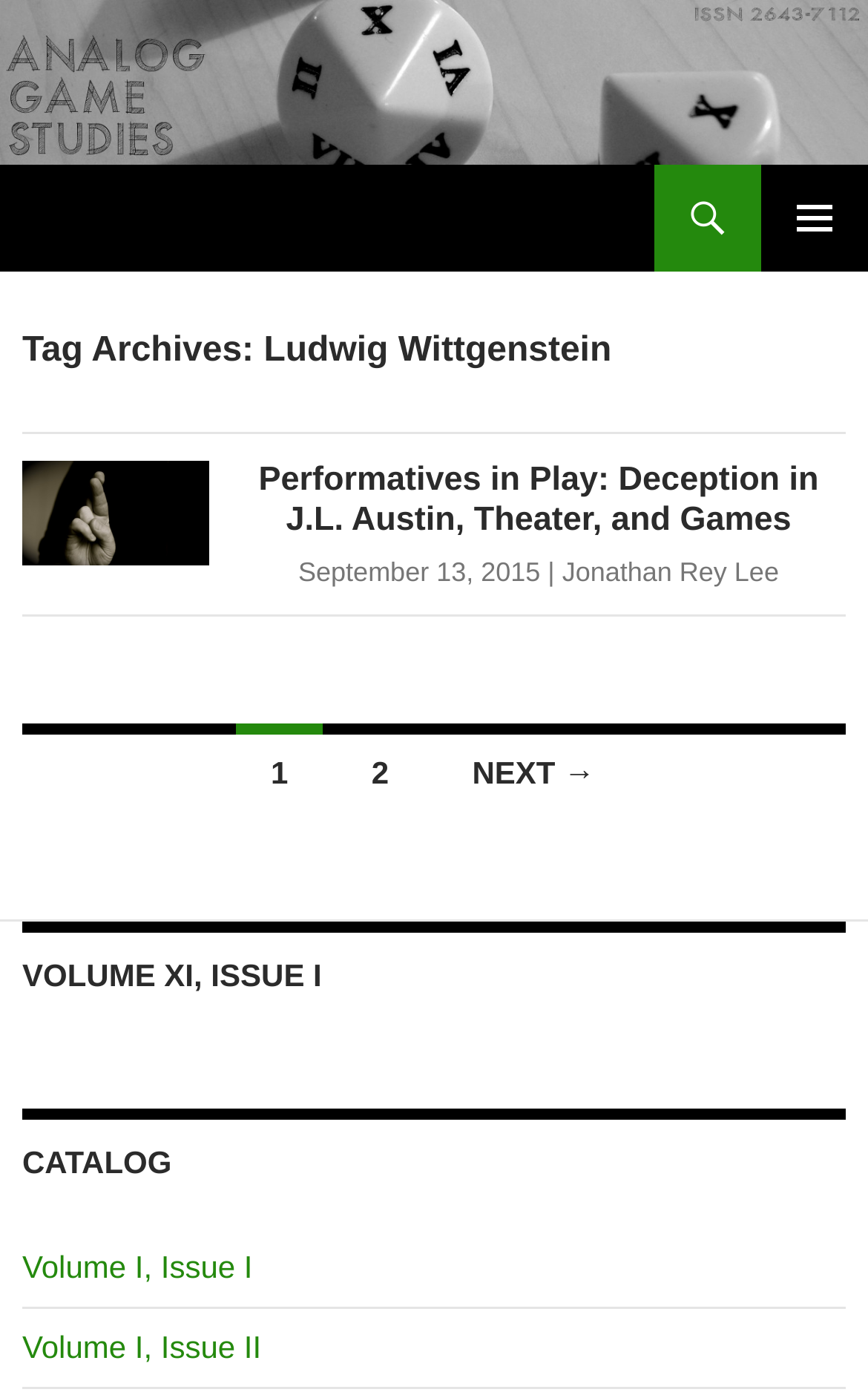Please locate the clickable area by providing the bounding box coordinates to follow this instruction: "go to next page".

[0.503, 0.519, 0.727, 0.583]